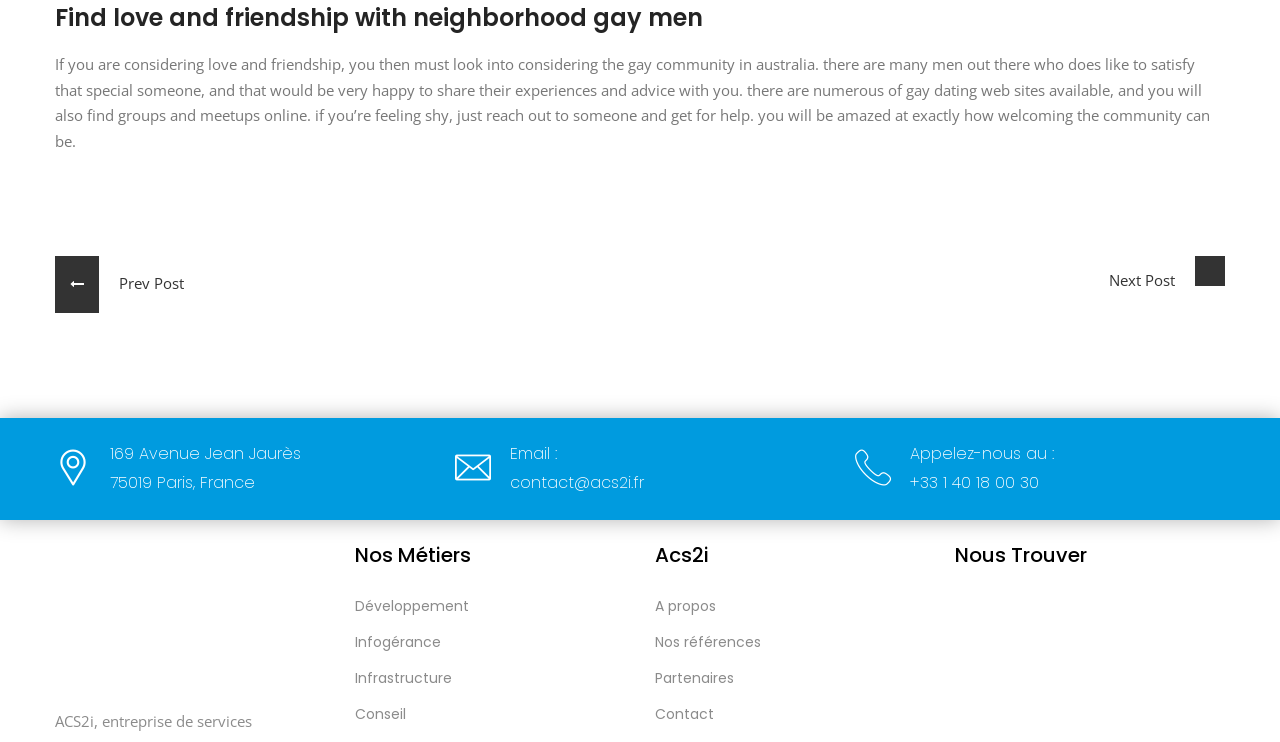Determine the bounding box coordinates of the clickable element necessary to fulfill the instruction: "Click on 'Prev Post'". Provide the coordinates as four float numbers within the 0 to 1 range, i.e., [left, top, right, bottom].

[0.043, 0.345, 0.144, 0.422]